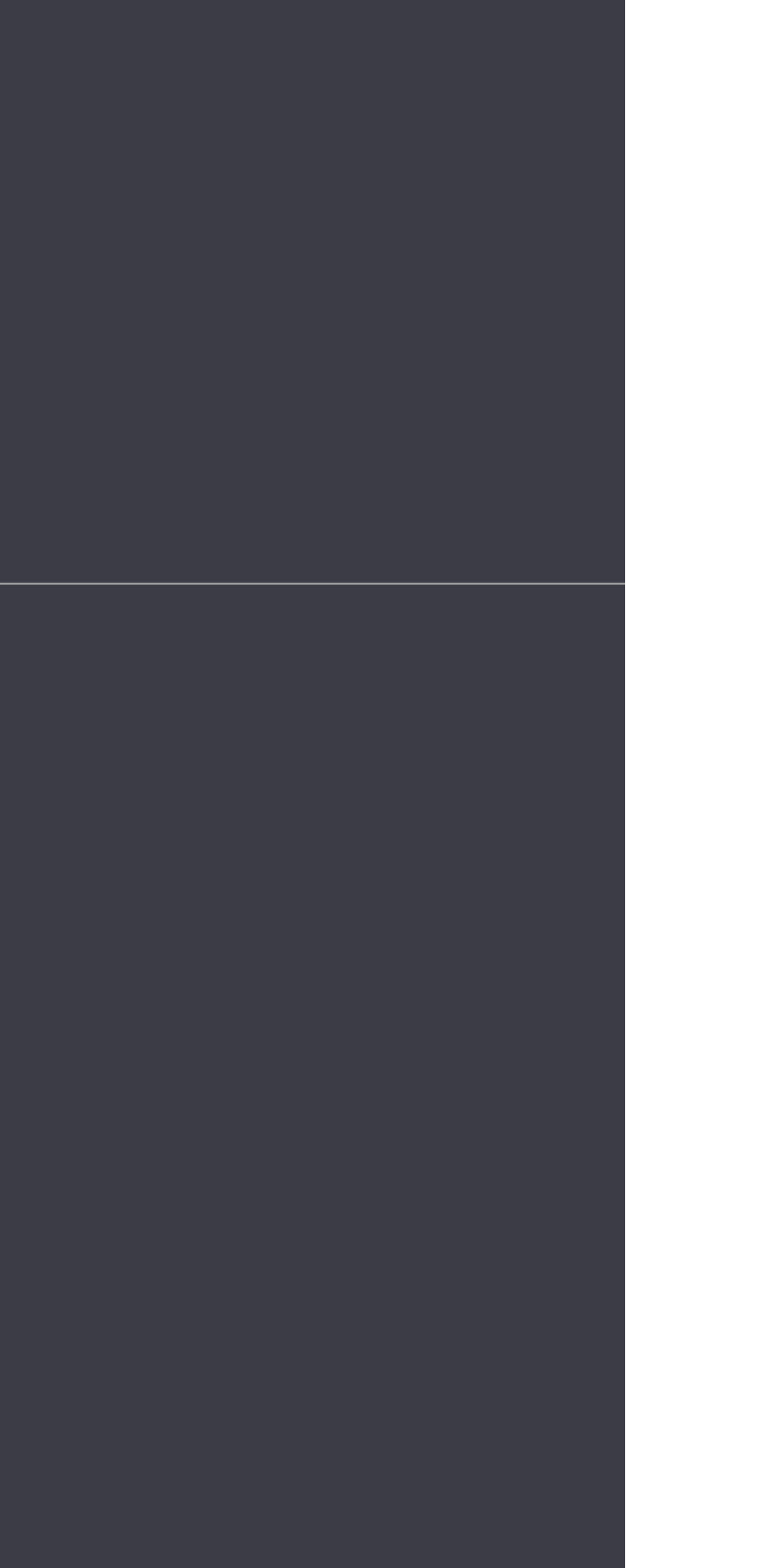Please identify the bounding box coordinates of the region to click in order to complete the task: "Learn about Sensei's Library". The coordinates must be four float numbers between 0 and 1, specified as [left, top, right, bottom].

None